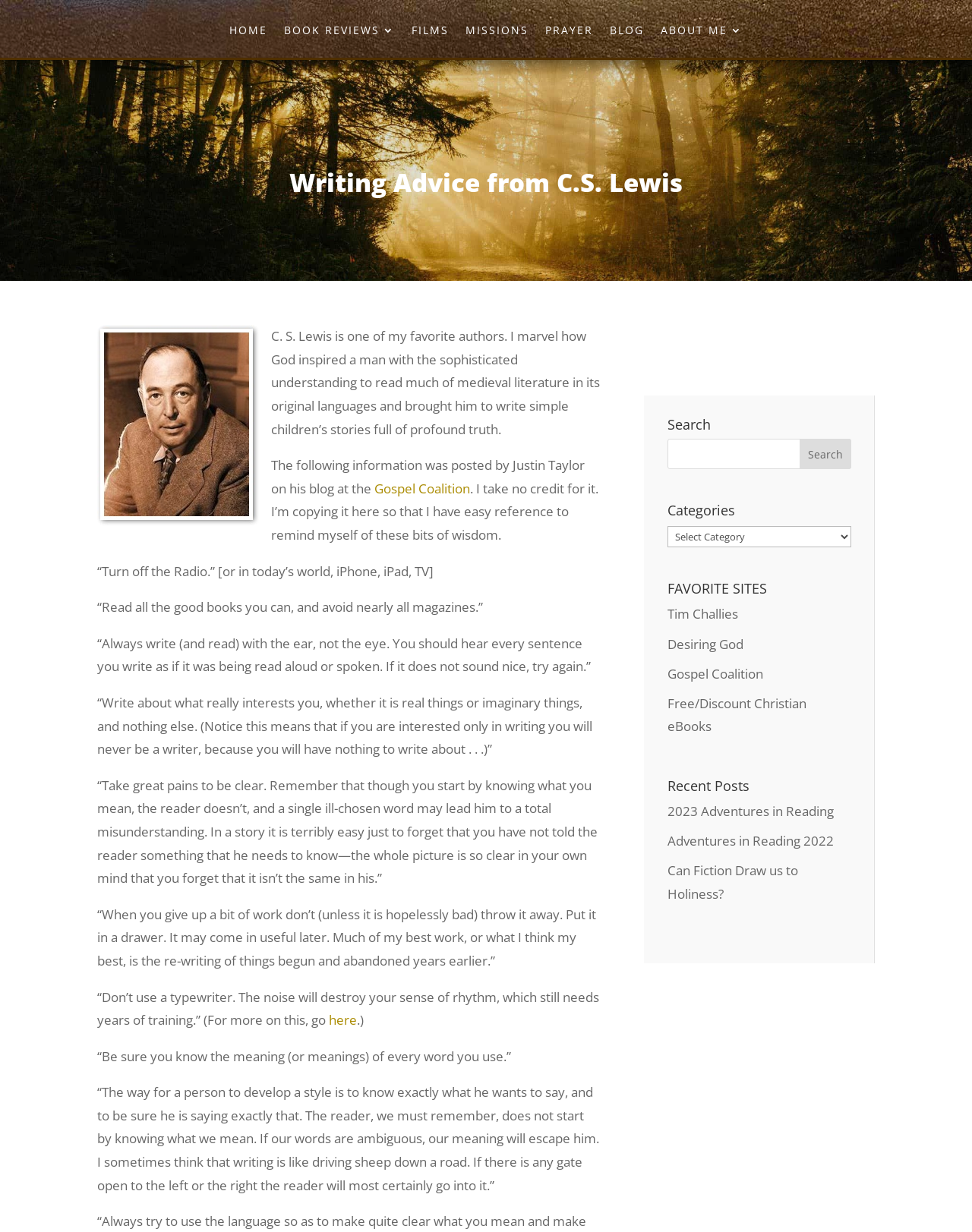Answer the question below in one word or phrase:
What is the name of the author mentioned in the webpage?

C.S. Lewis